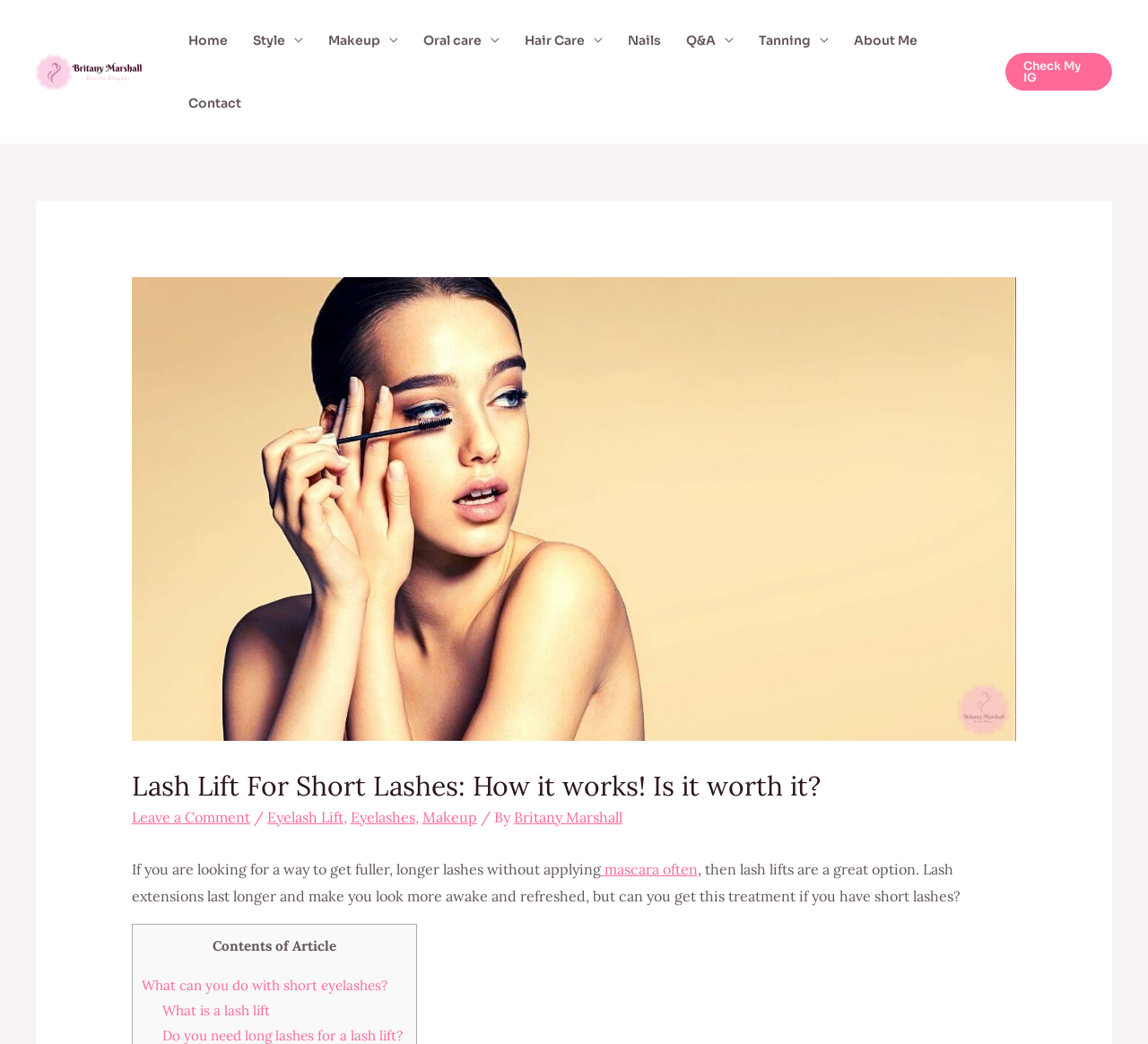What is the title of the image at the top of the page?
Look at the image and construct a detailed response to the question.

The title of the image at the top of the page is 'Lash Lift For Short Lashes: How it works! Is it worth it?', which can be inferred from the image description.